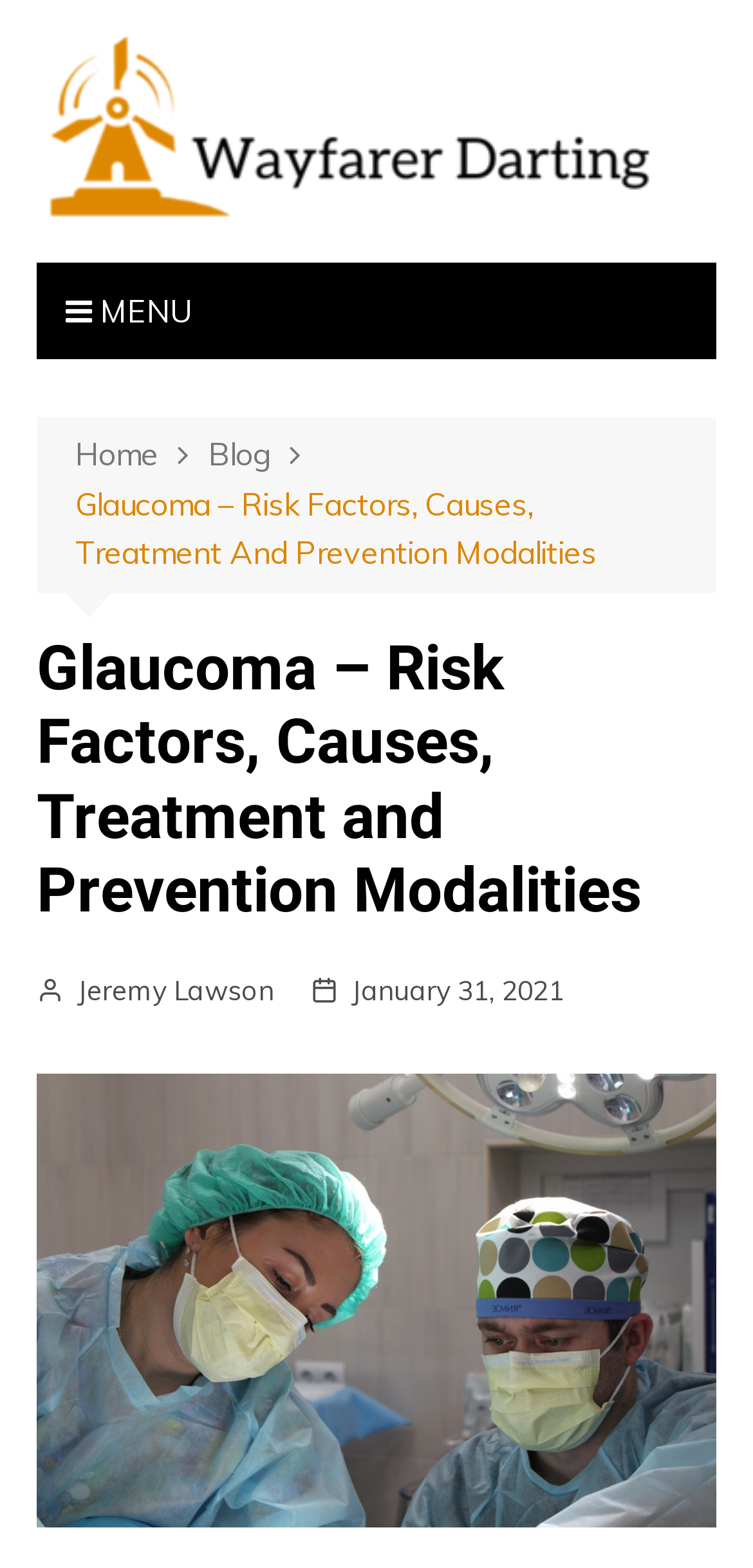Respond to the following question using a concise word or phrase: 
Is there a navigation menu on the page?

Yes